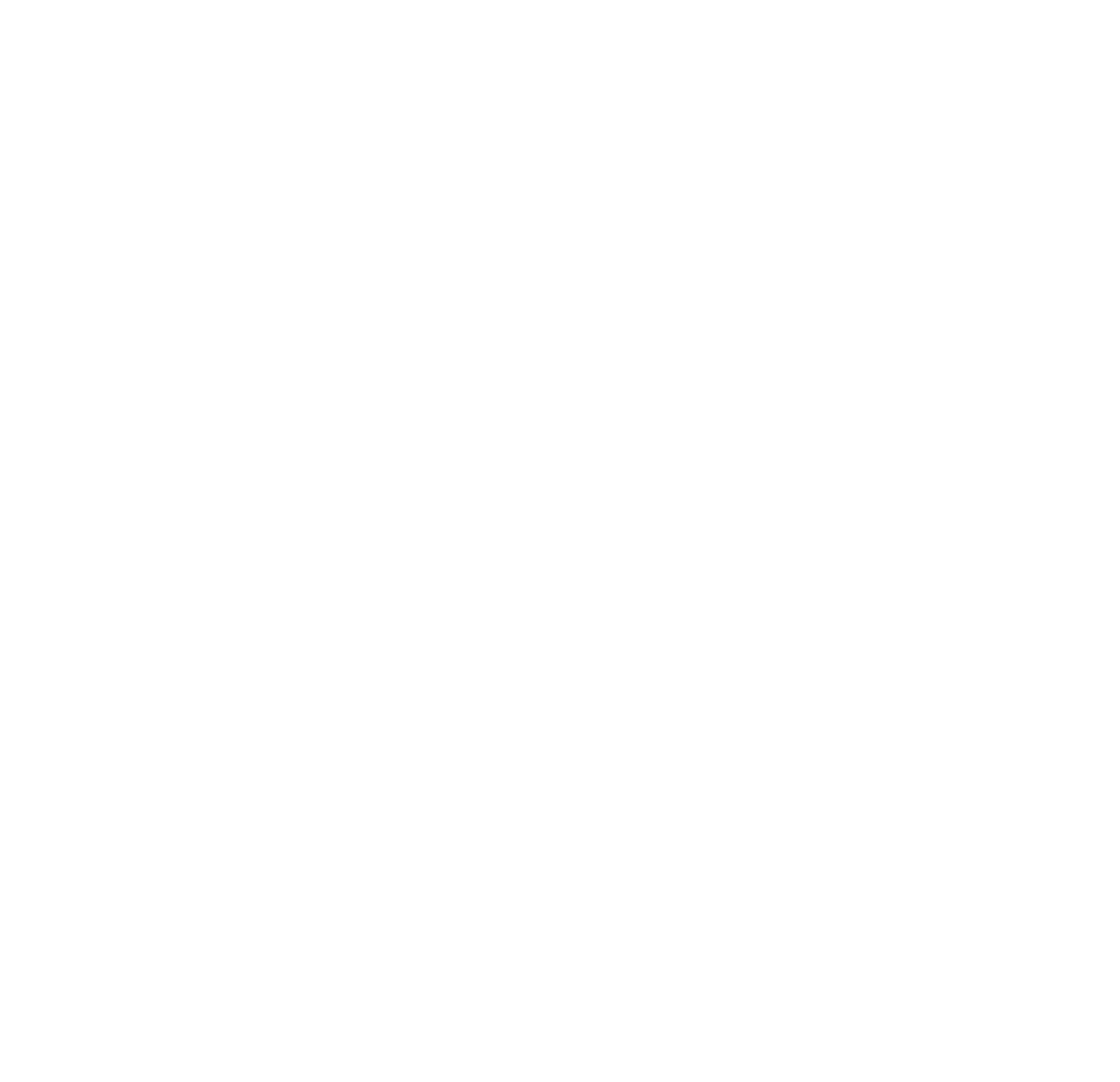What is the address of Interfaith Ministries of Denton?
Answer with a single word or short phrase according to what you see in the image.

1109 N Elm Street #1, Denton, TX 76201